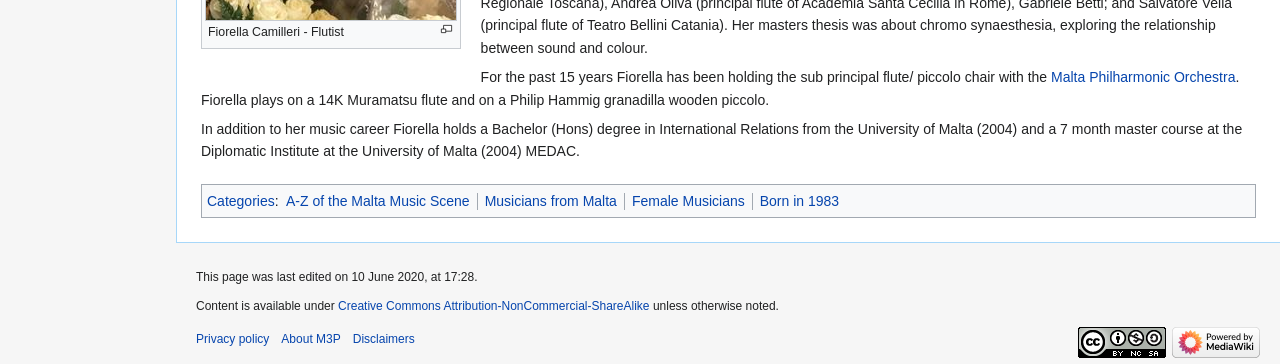Ascertain the bounding box coordinates for the UI element detailed here: "About M3P". The coordinates should be provided as [left, top, right, bottom] with each value being a float between 0 and 1.

[0.22, 0.912, 0.266, 0.95]